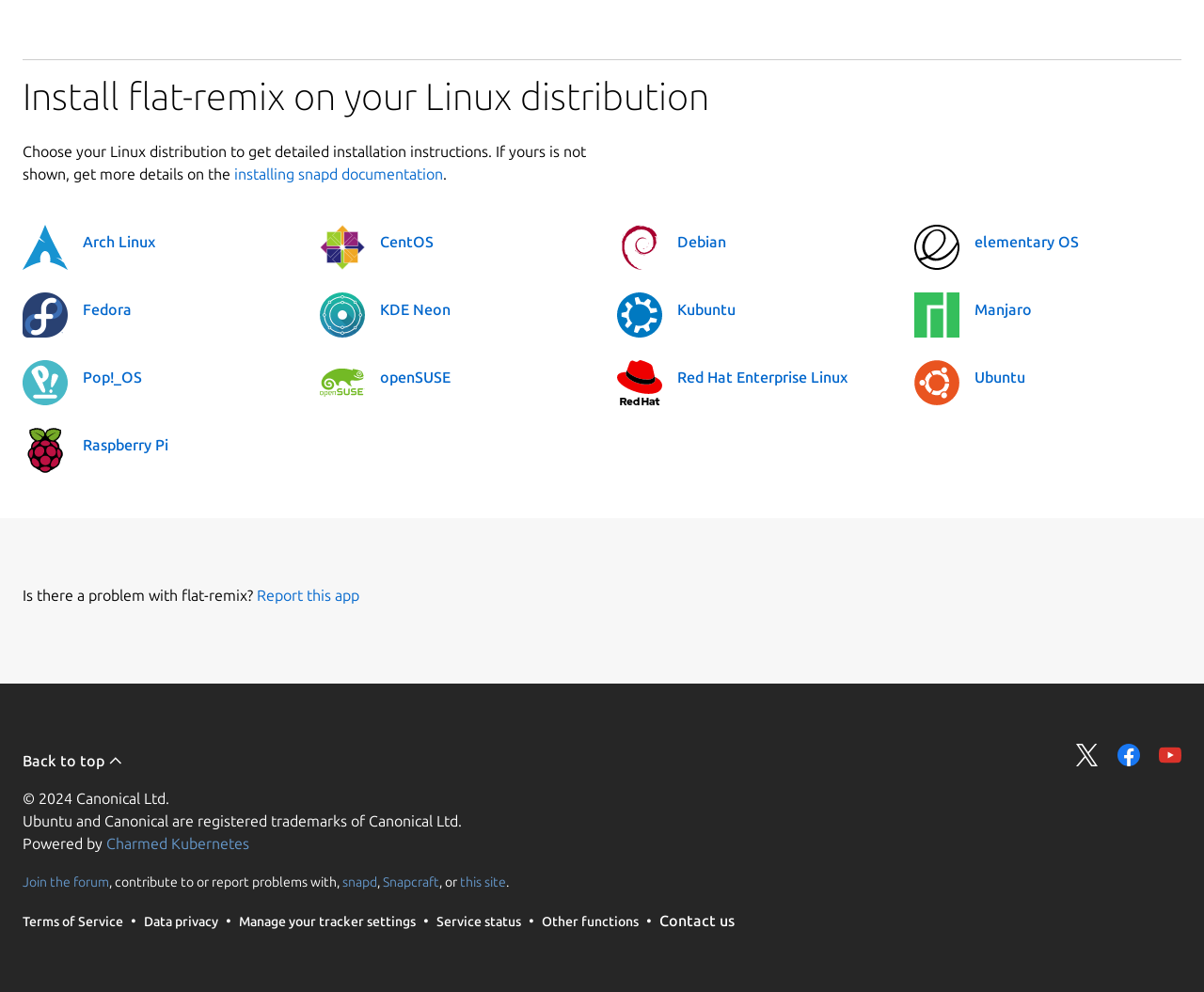Please analyze the image and give a detailed answer to the question:
What is the purpose of the webpage?

The main heading of the webpage is 'Install flat-remix on your Linux distribution', and the webpage provides links to installation instructions for different Linux distributions. Therefore, the purpose of the webpage is to guide users in installing flat-remix on their Linux systems.